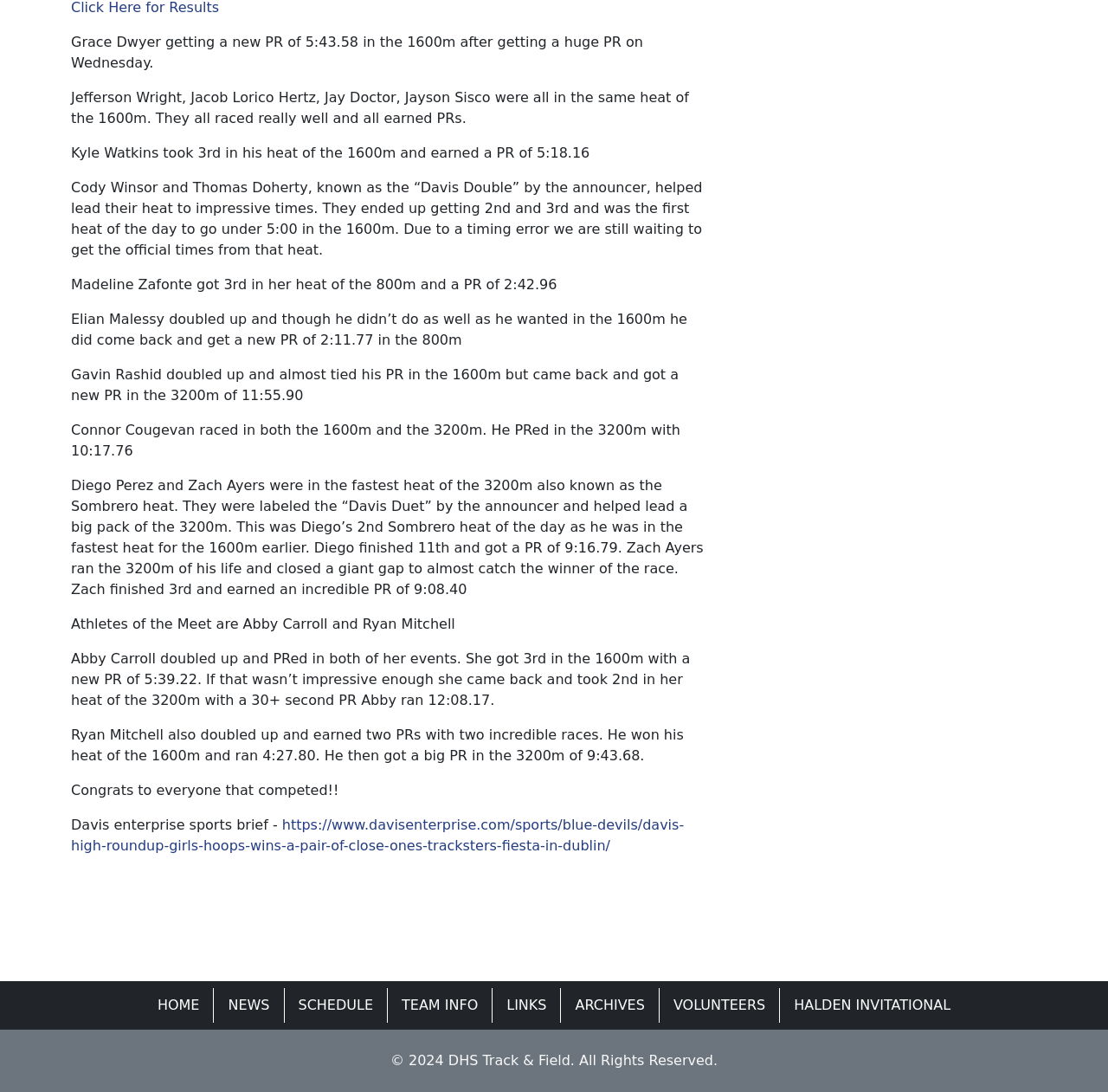Find the bounding box of the UI element described as: "Halden Invitational". The bounding box coordinates should be given as four float values between 0 and 1, i.e., [left, top, right, bottom].

[0.71, 0.905, 0.864, 0.937]